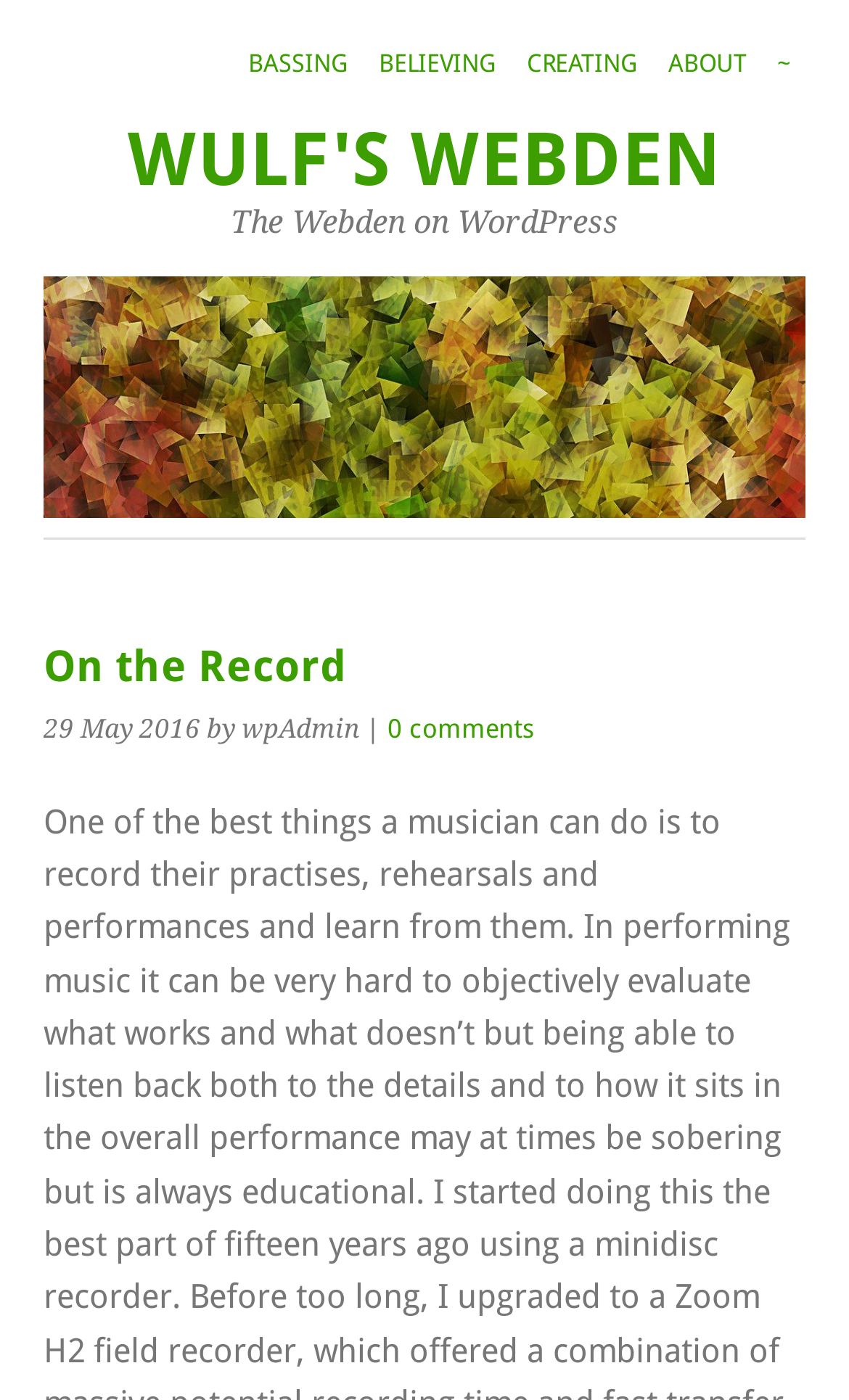Answer briefly with one word or phrase:
What is the name of the website?

WULF'S WEBDEN